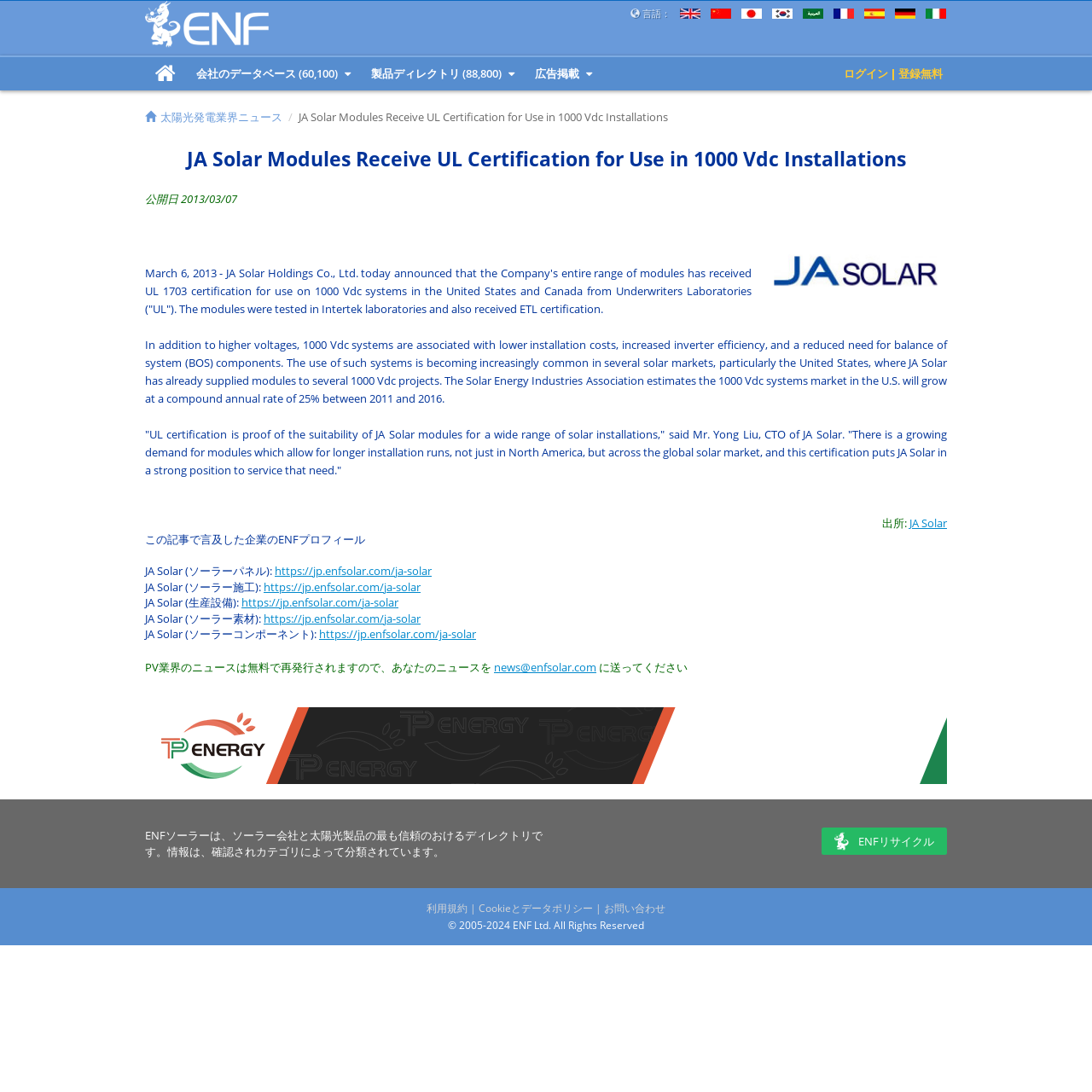What is the language of this webpage?
Look at the image and provide a detailed response to the question.

The webpage provides options to switch between multiple languages, including English, 中文, 日本語, 한국어, العربية, Français, Español, Deutsch, and Italiano.